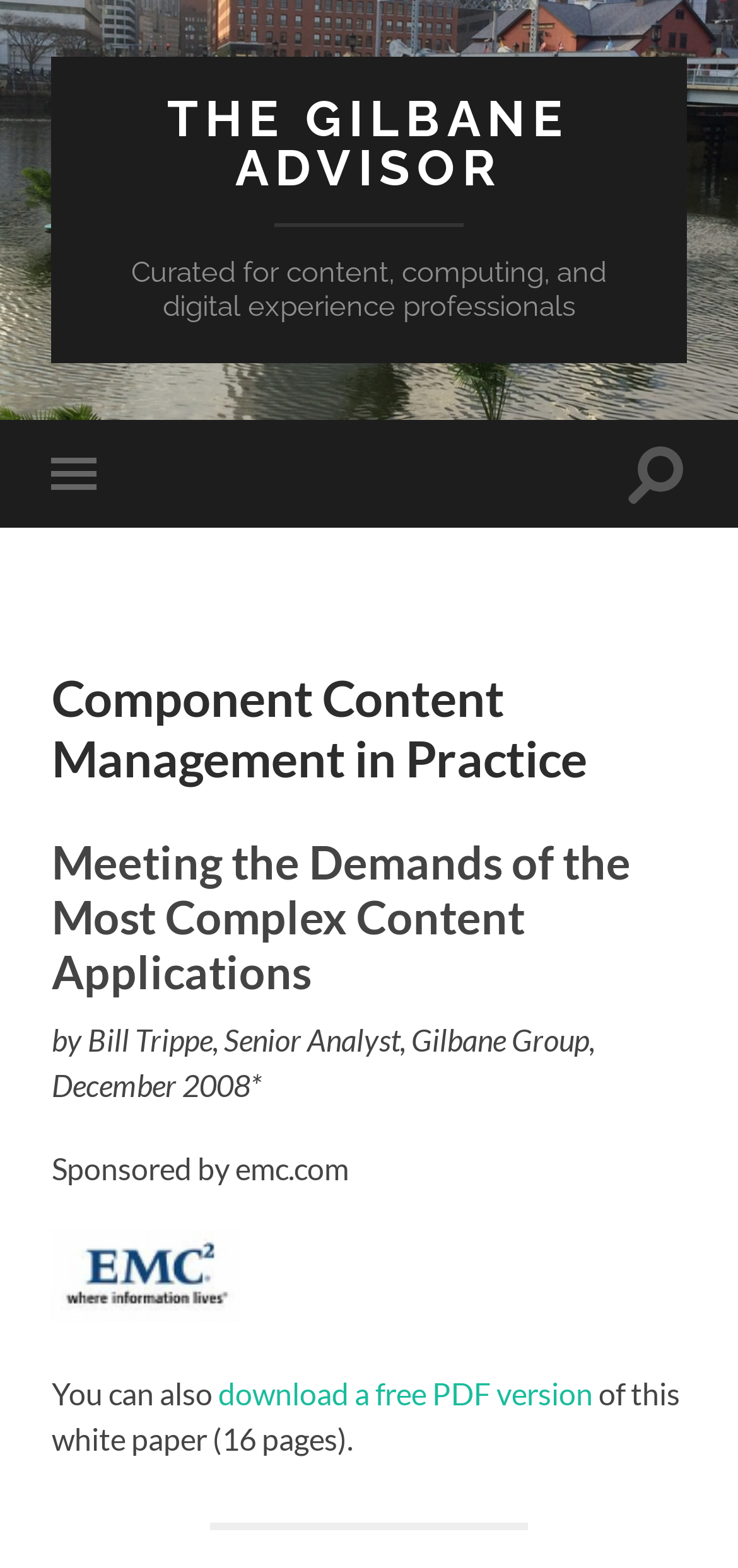What is the name of the advisor?
Provide an in-depth and detailed answer to the question.

I found the answer by looking at the link element with the text 'THE GILBANE ADVISOR' at the top of the webpage.